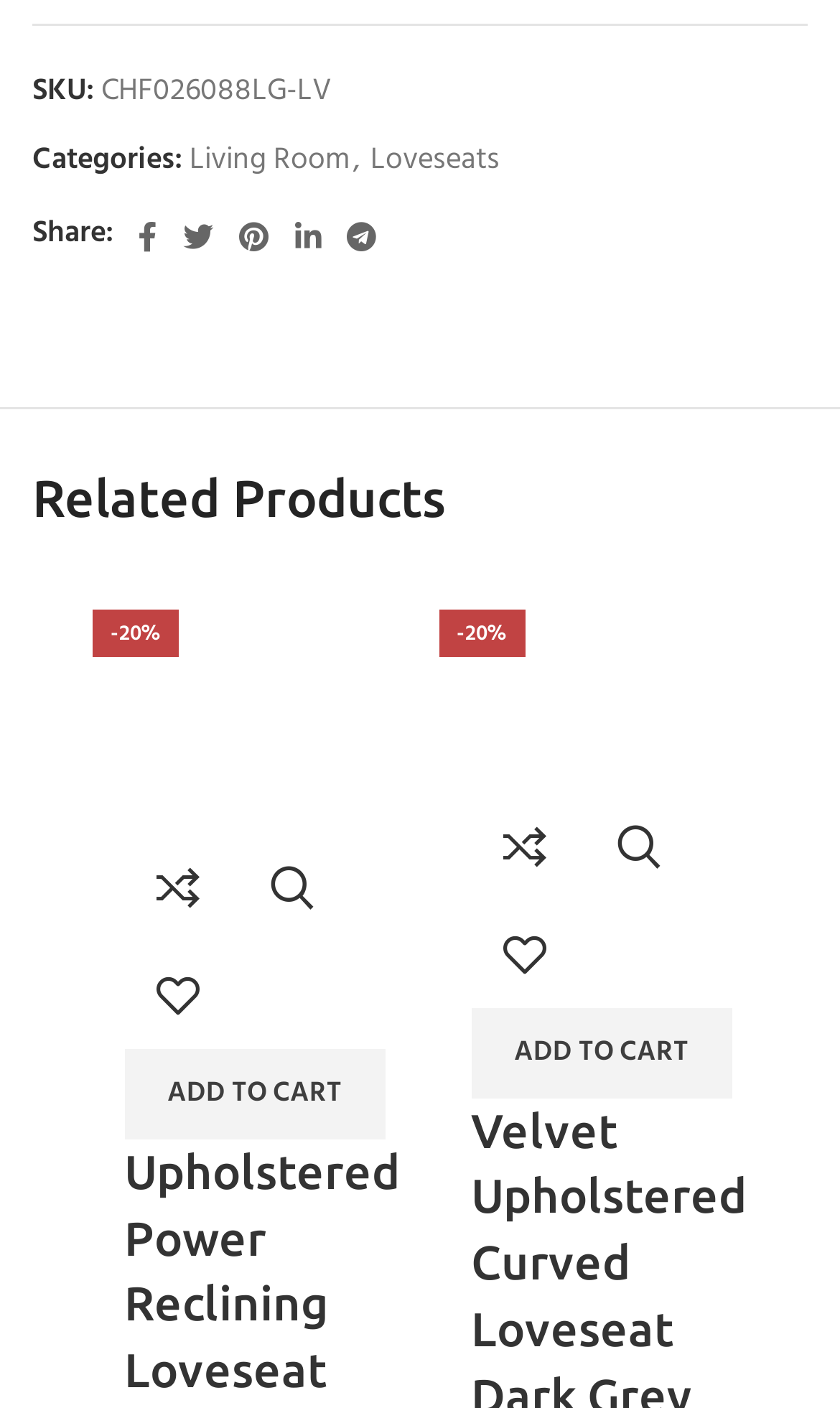Determine the bounding box coordinates of the element that should be clicked to execute the following command: "Compare the product".

[0.148, 0.592, 0.276, 0.668]